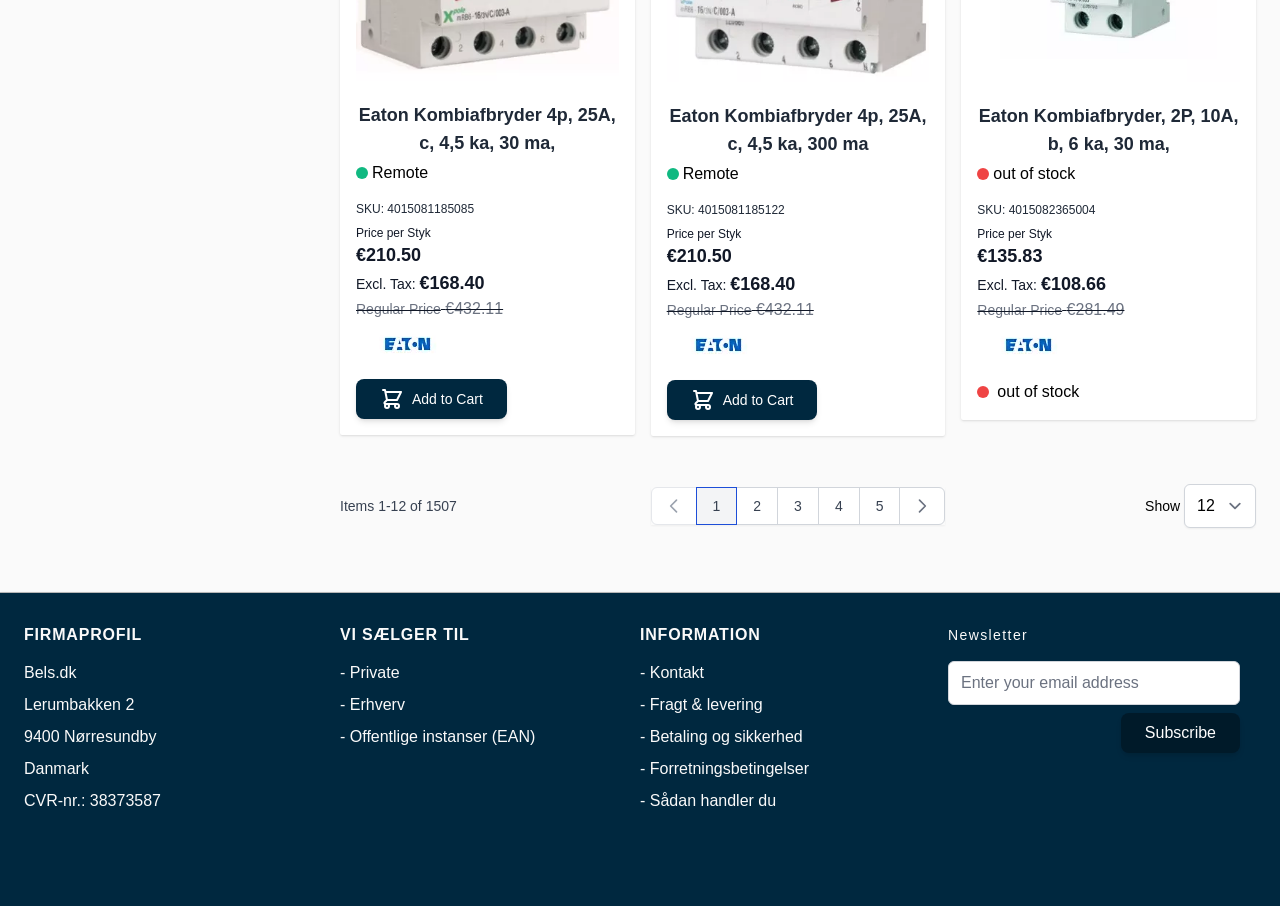Respond to the question below with a single word or phrase: What is the company name of the website?

Bels.dk